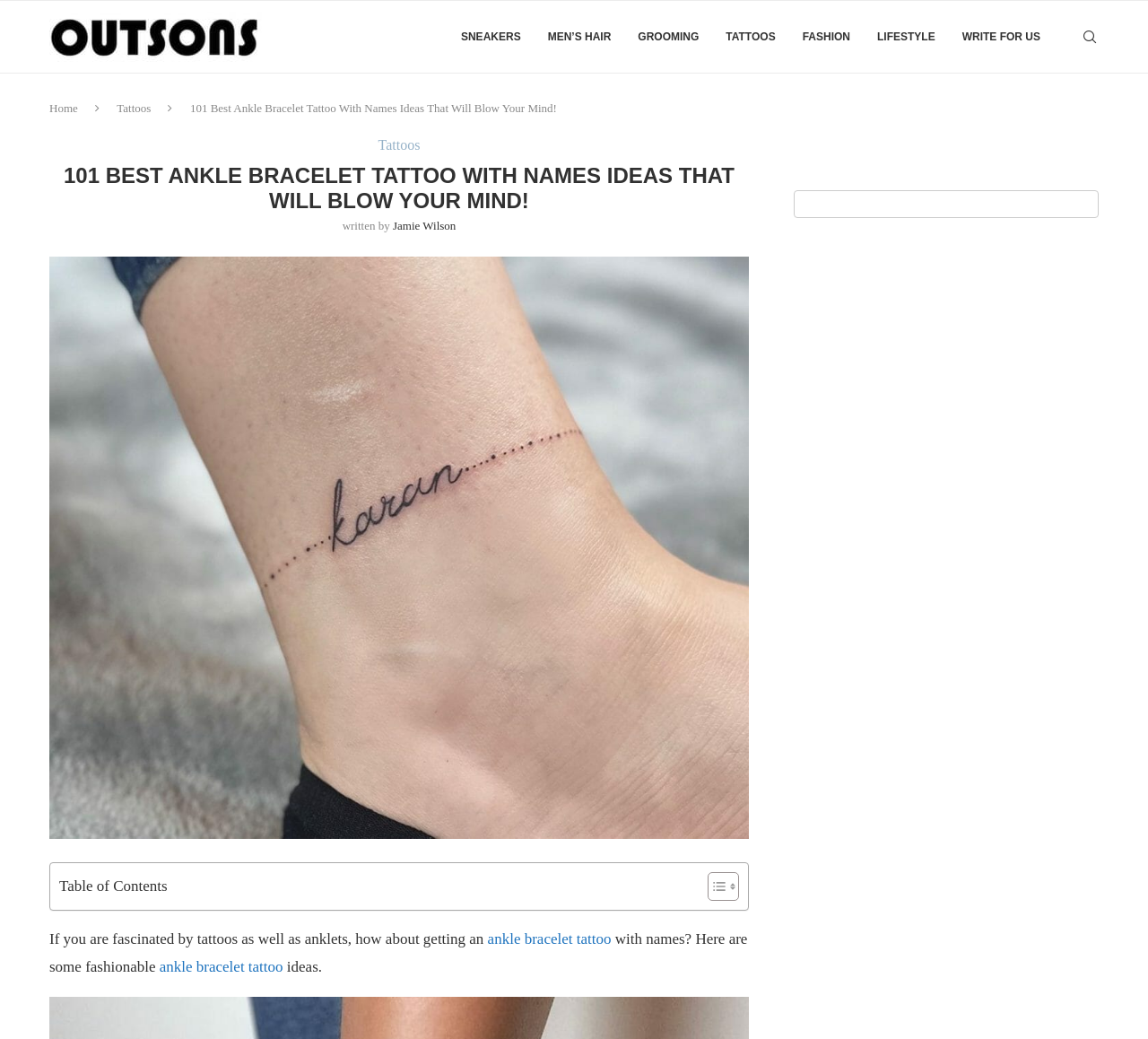Identify the bounding box coordinates for the element you need to click to achieve the following task: "Click on the 'Tattoos' link". The coordinates must be four float values ranging from 0 to 1, formatted as [left, top, right, bottom].

[0.102, 0.098, 0.132, 0.111]